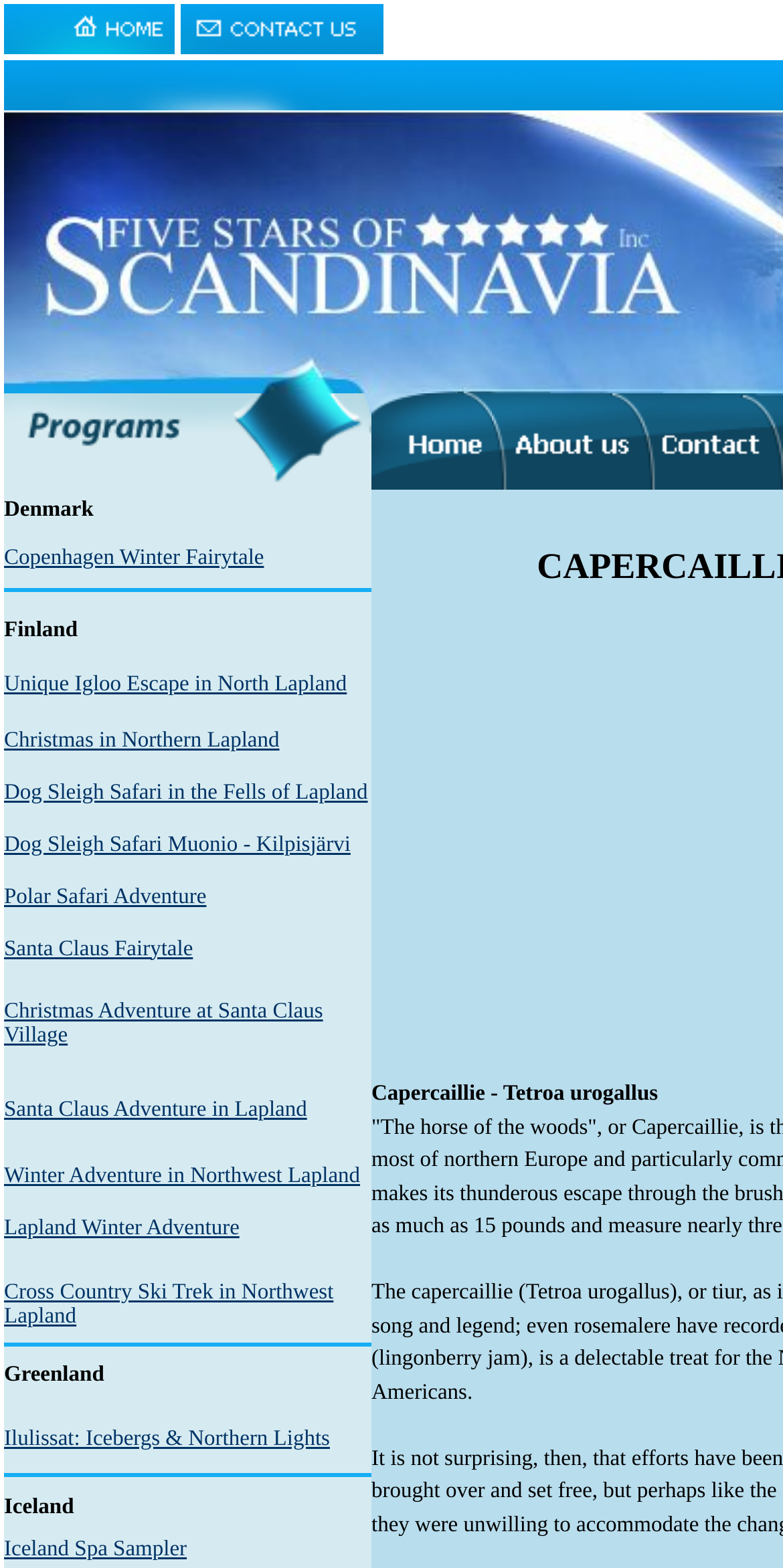How many rows are there in the grid layout?
Refer to the screenshot and respond with a concise word or phrase.

171